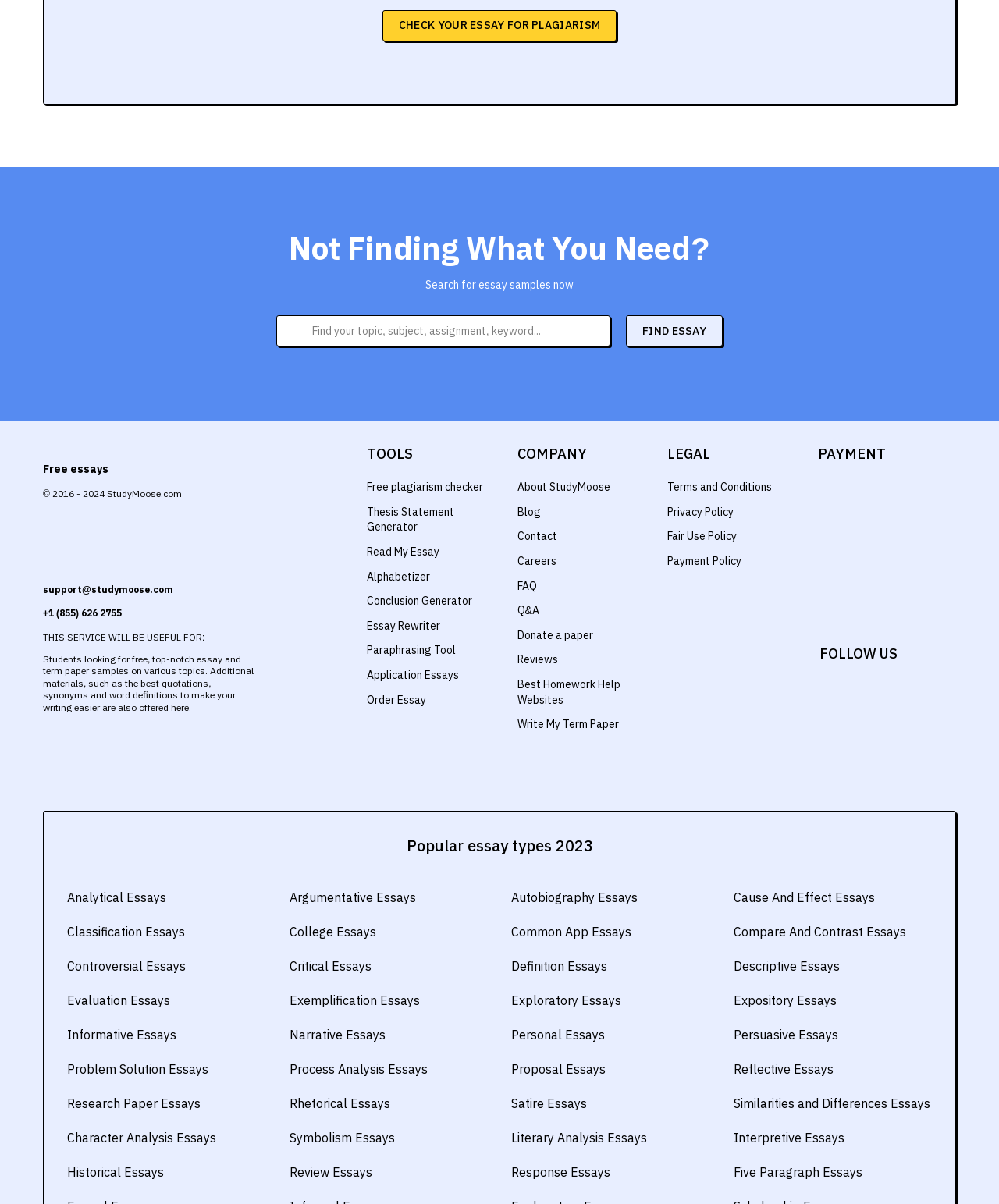Provide a brief response to the question using a single word or phrase: 
What is the purpose of the 'FIND ESSAY' button?

Find essay samples